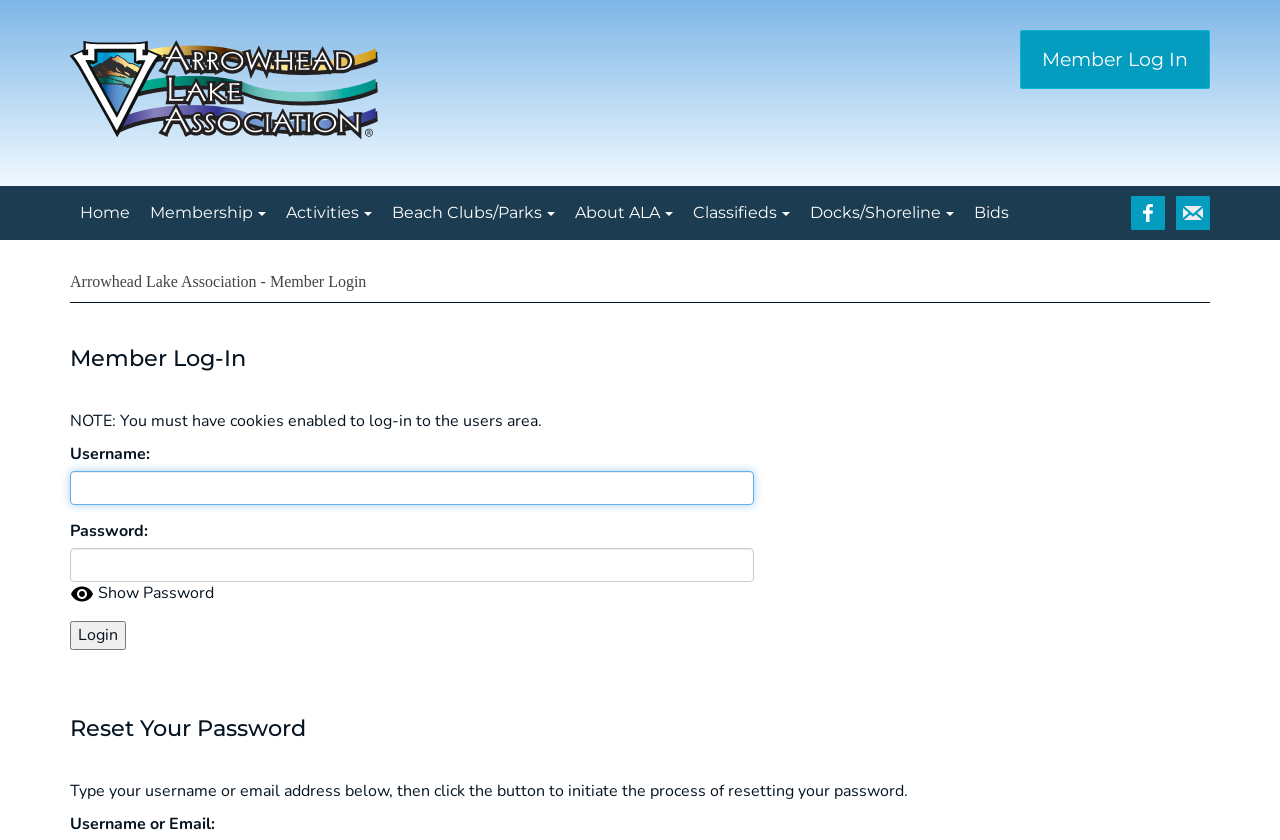Please specify the bounding box coordinates in the format (top-left x, top-left y, bottom-right x, bottom-right y), with values ranging from 0 to 1. Identify the bounding box for the UI component described as follows: About ALA

[0.441, 0.221, 0.534, 0.286]